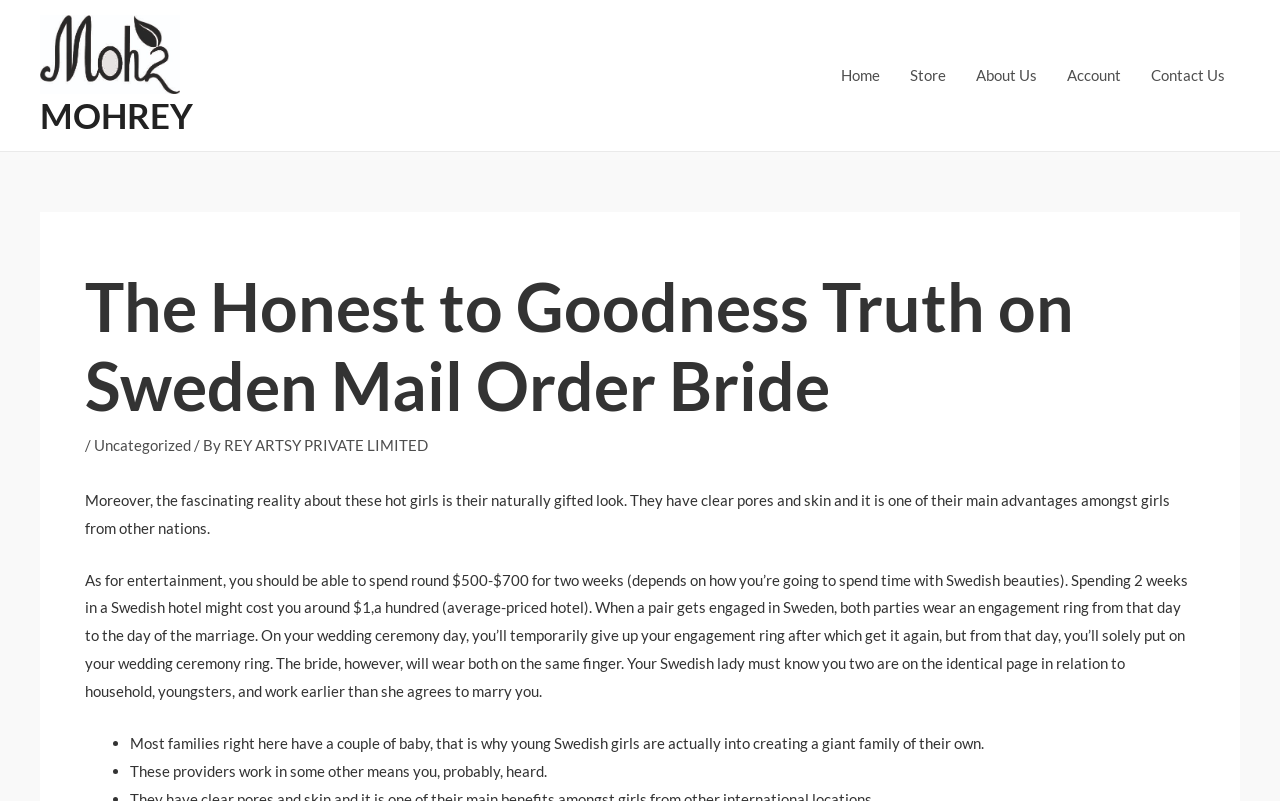From the element description About Us, predict the bounding box coordinates of the UI element. The coordinates must be specified in the format (top-left x, top-left y, bottom-right x, bottom-right y) and should be within the 0 to 1 range.

[0.751, 0.044, 0.822, 0.144]